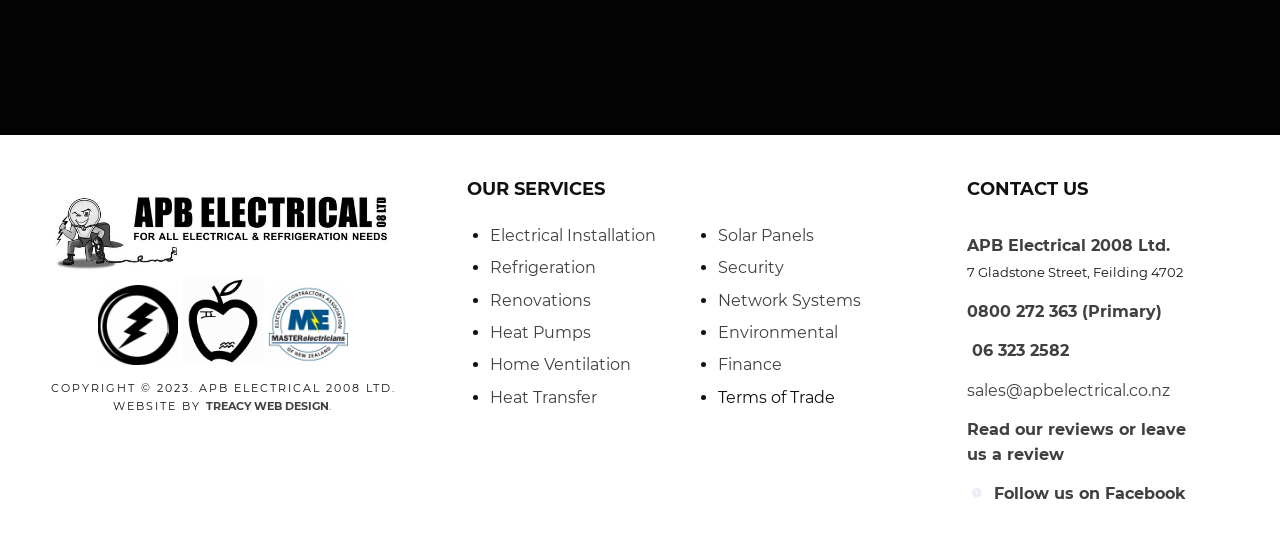Determine the bounding box of the UI component based on this description: "Follow us on Facebook". The bounding box coordinates should be four float values between 0 and 1, i.e., [left, top, right, bottom].

[0.777, 0.926, 0.927, 0.961]